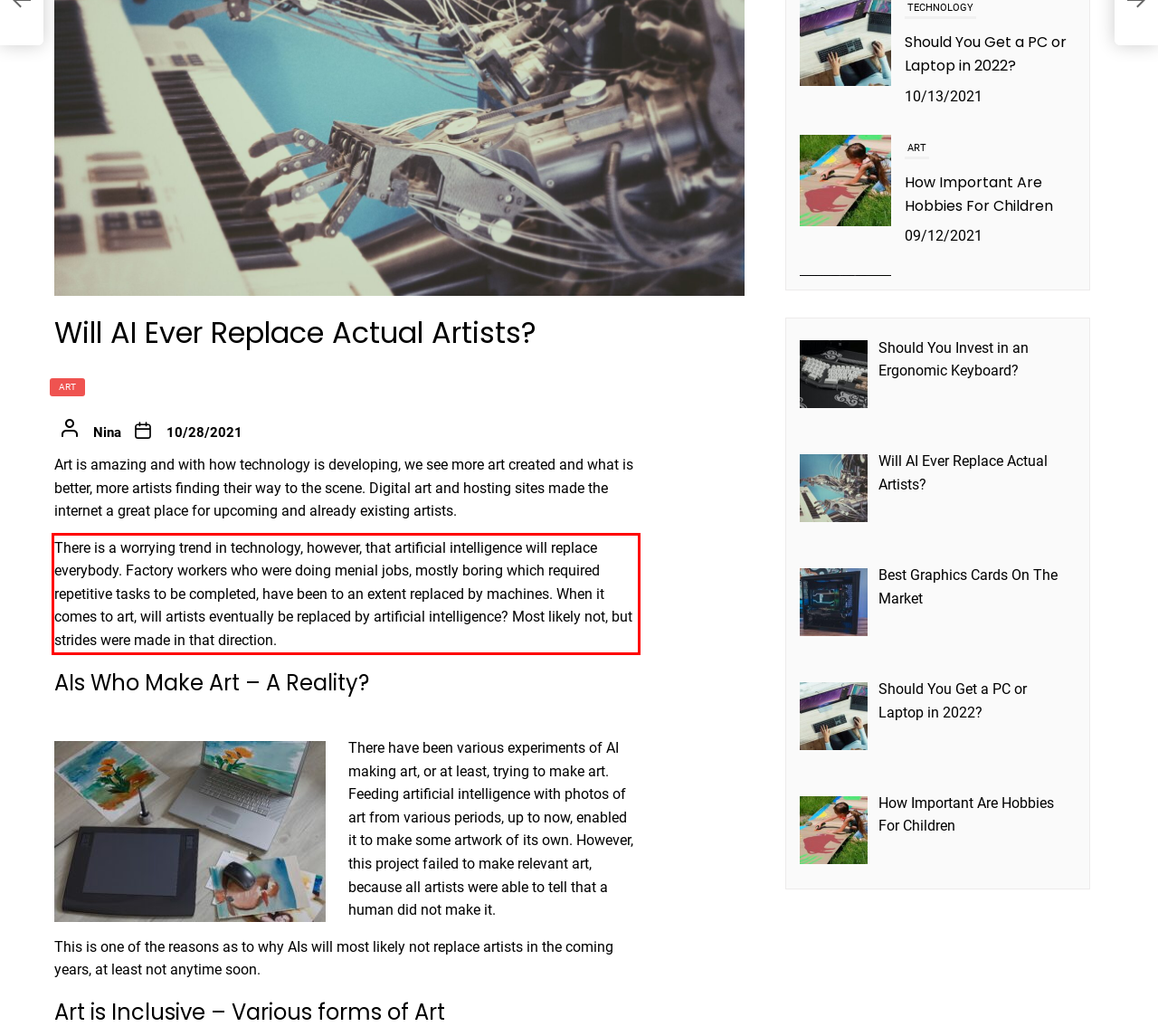You are given a webpage screenshot with a red bounding box around a UI element. Extract and generate the text inside this red bounding box.

There is a worrying trend in technology, however, that artificial intelligence will replace everybody. Factory workers who were doing menial jobs, mostly boring which required repetitive tasks to be completed, have been to an extent replaced by machines. When it comes to art, will artists eventually be replaced by artificial intelligence? Most likely not, but strides were made in that direction.